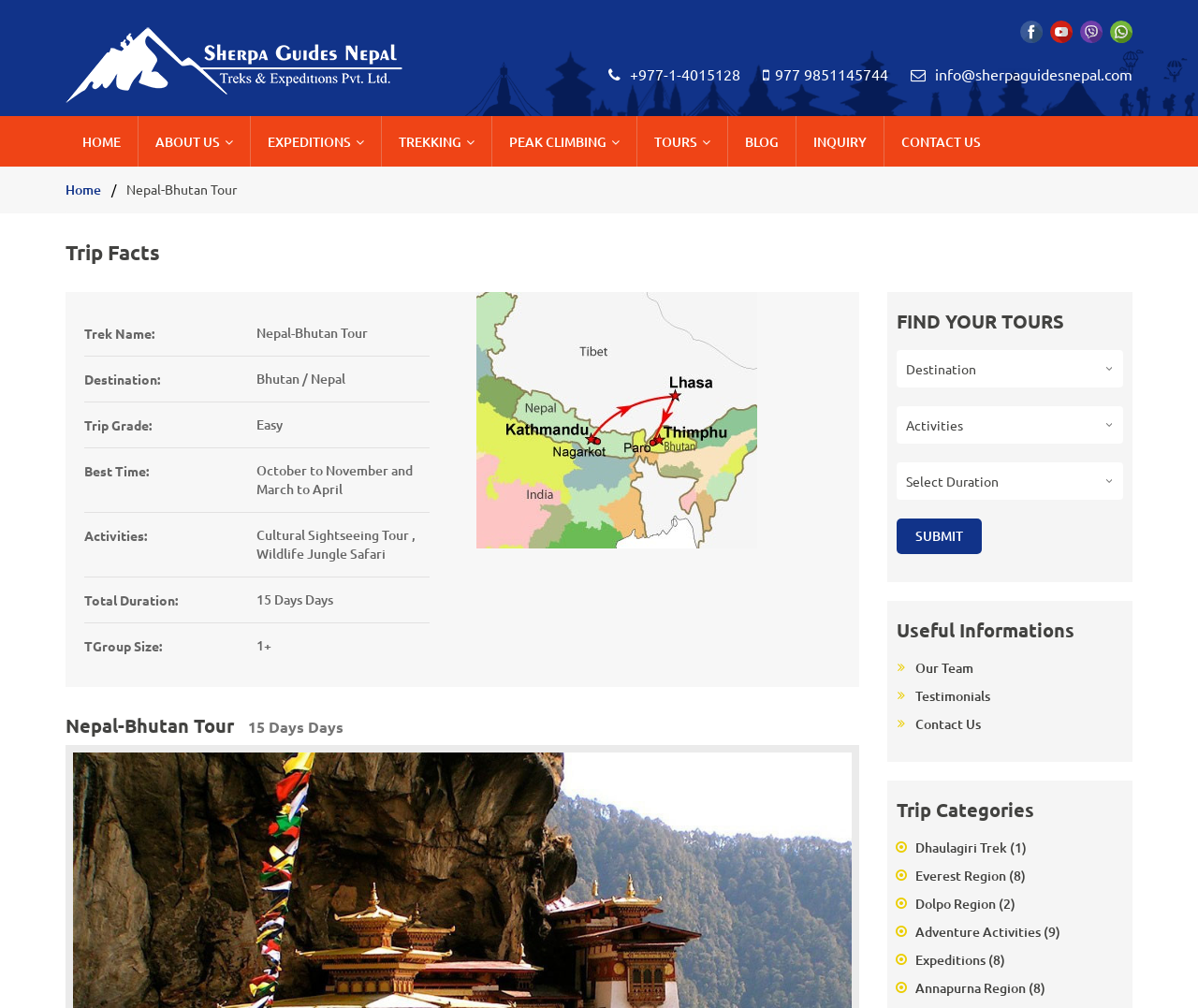Please pinpoint the bounding box coordinates for the region I should click to adhere to this instruction: "Click the 'INQUIRY' link".

[0.665, 0.115, 0.738, 0.167]